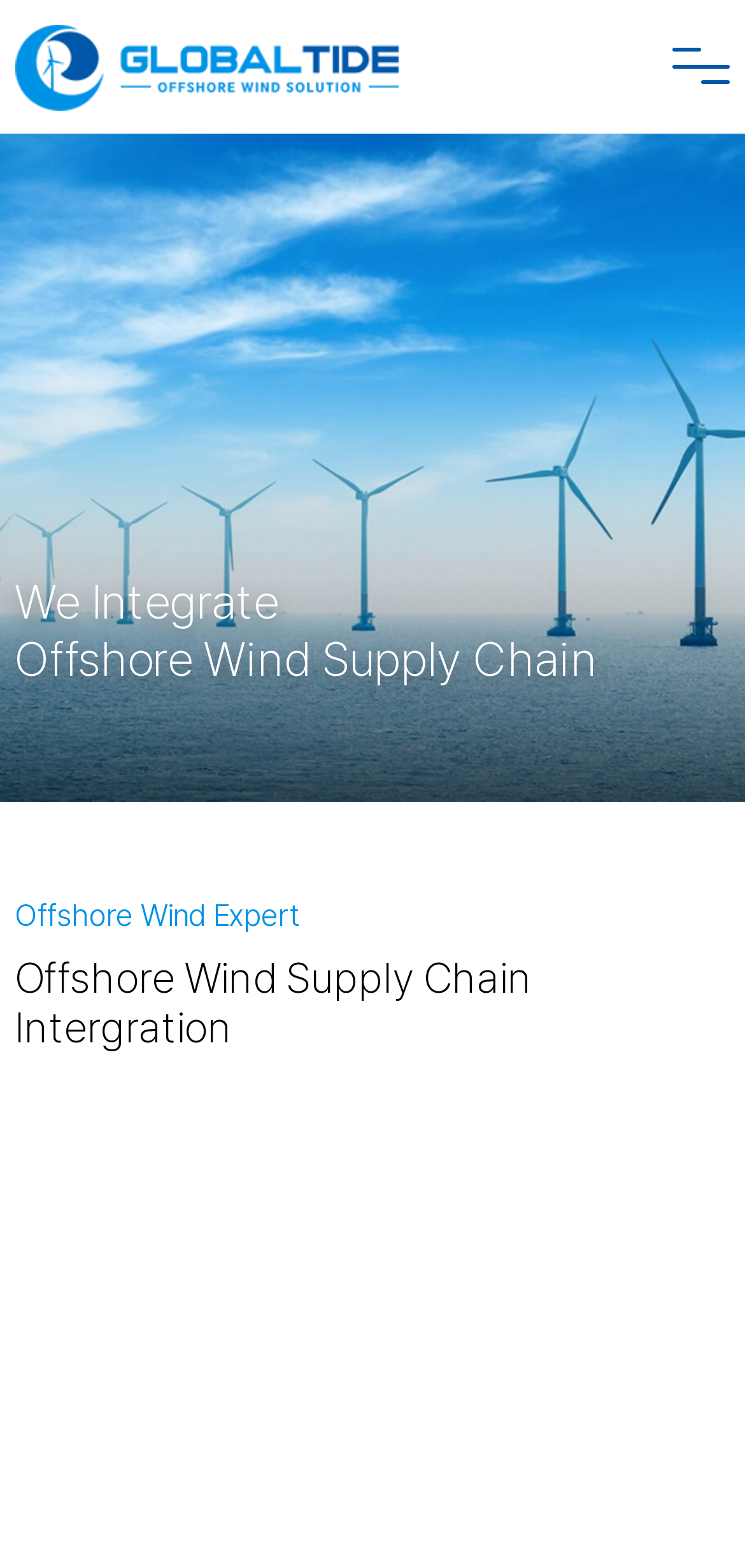What services does the company offer?
Utilize the image to construct a detailed and well-explained answer.

The company offers a range of services, including project management, field operation, and supply chain management, as stated in the StaticText element with bounding box coordinates [0.02, 0.817, 0.943, 0.856]. These services are specifically tailored to the offshore wind sector, which is the company's area of expertise.